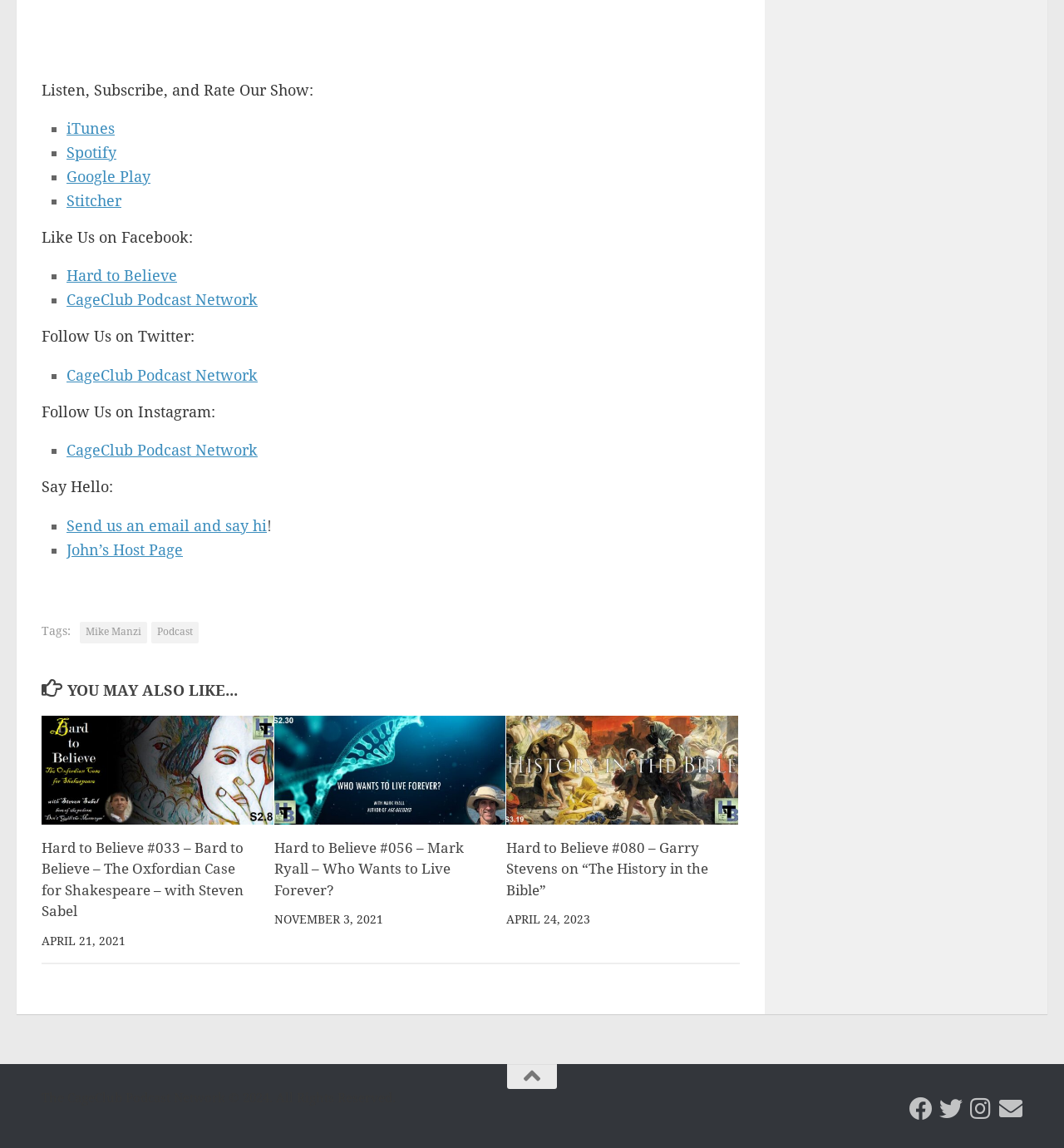Find and specify the bounding box coordinates that correspond to the clickable region for the instruction: "Browse Audiolibros".

None